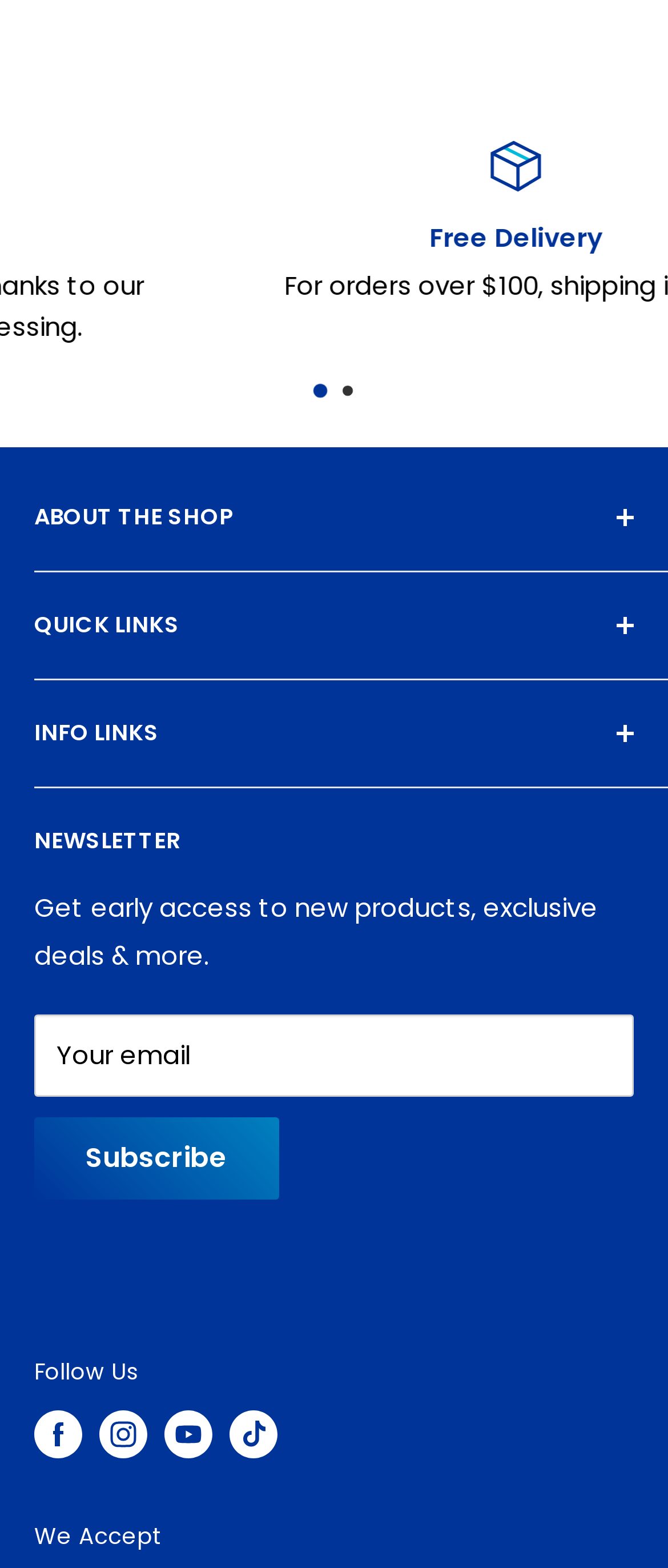What is the minimum order amount for free shipping?
We need a detailed and exhaustive answer to the question. Please elaborate.

The webpage has a notification at the top stating 'Free Delivery For orders over $100, shipping is free.' This implies that the minimum order amount required to avail free shipping is $100.